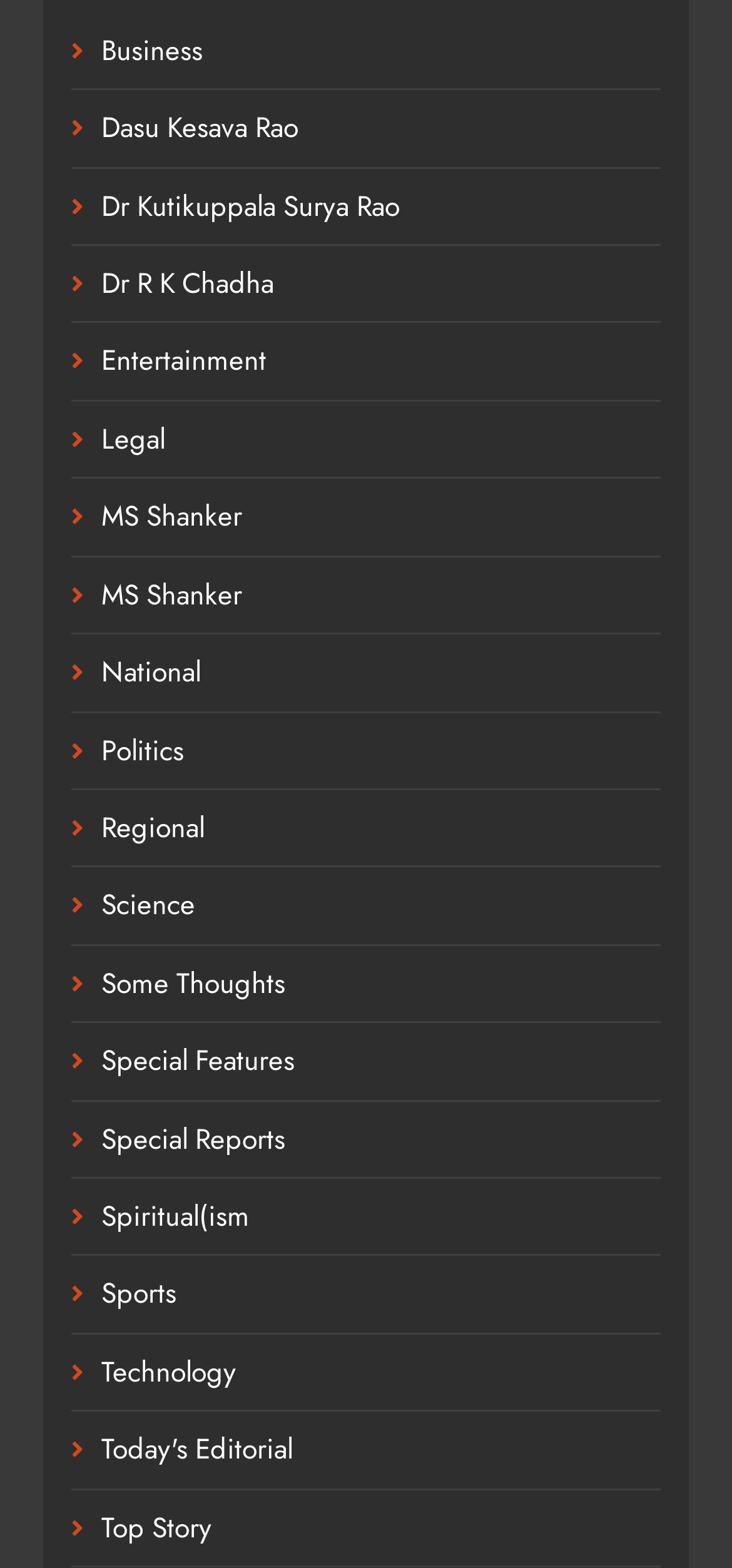Identify the bounding box coordinates of the area that should be clicked in order to complete the given instruction: "Click on Business". The bounding box coordinates should be four float numbers between 0 and 1, i.e., [left, top, right, bottom].

[0.138, 0.019, 0.277, 0.045]